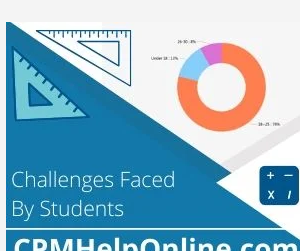What is the goal of the College Preparatory Mathematics program?
Carefully analyze the image and provide a thorough answer to the question.

The image complements the text discussing the philosophy of the College Preparatory Mathematics (CPM) program, which emphasizes the importance of enjoyment and understanding in mathematics, and aims to address the challenges faced by students through engaging lesson plans and collaborative learning, ultimately striving to make math appealing and accessible to all learners.